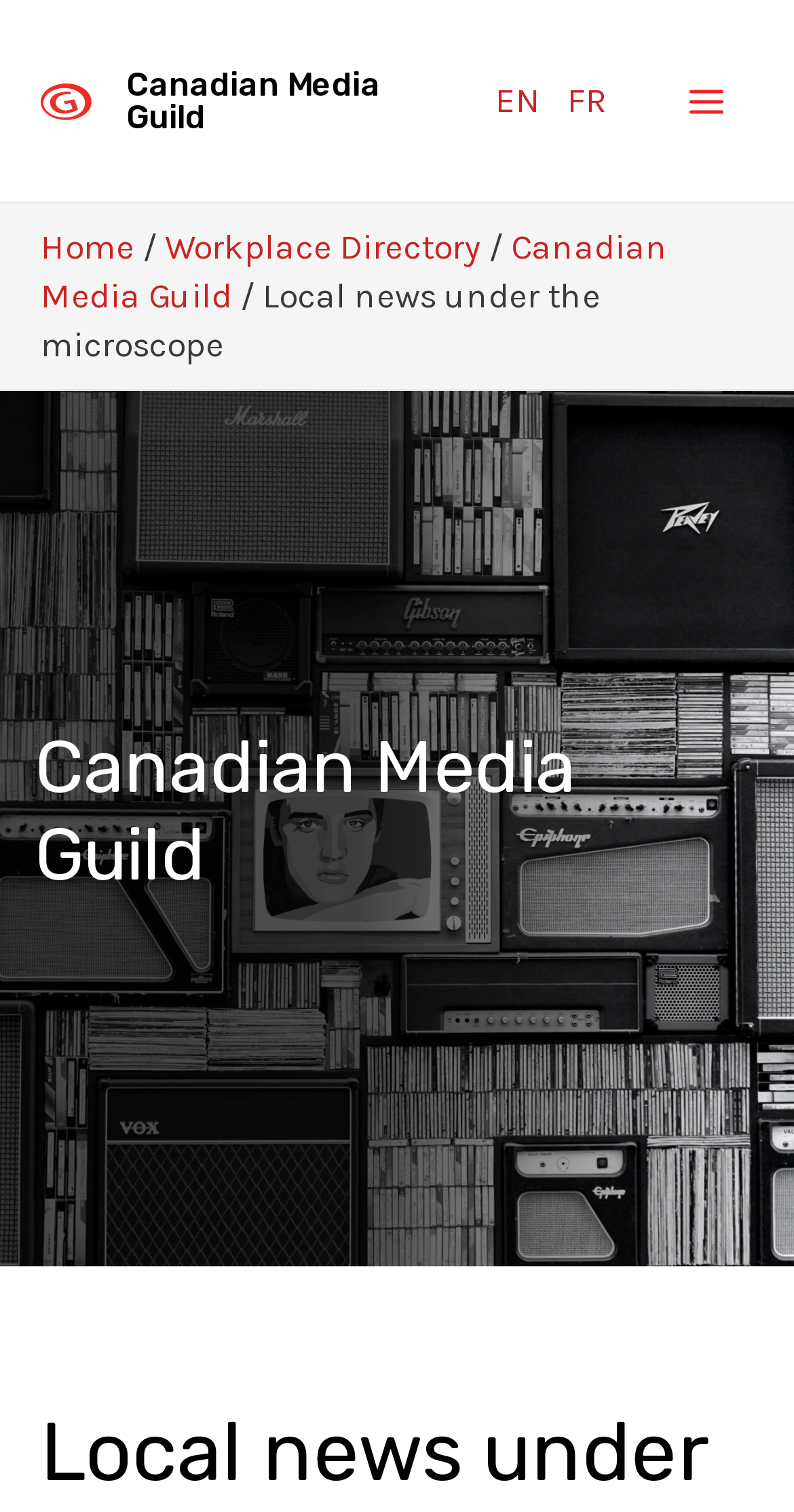Refer to the element description alt="CMG Logo" and identify the corresponding bounding box in the screenshot. Format the coordinates as (top-left x, top-left y, bottom-right x, bottom-right y) with values in the range of 0 to 1.

[0.051, 0.051, 0.115, 0.078]